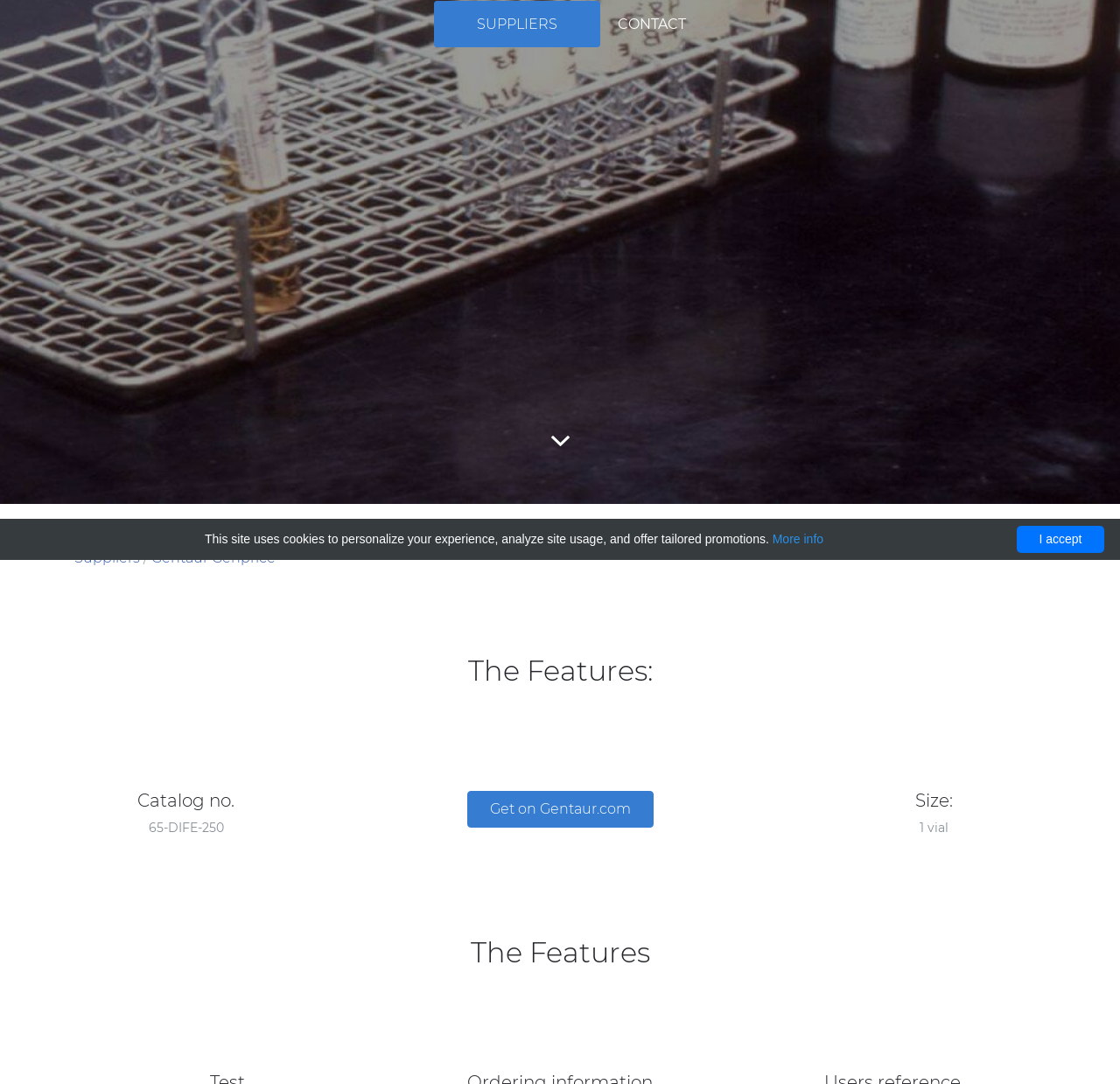Identify the bounding box of the HTML element described here: "Get on Gentaur.com". Provide the coordinates as four float numbers between 0 and 1: [left, top, right, bottom].

[0.417, 0.73, 0.583, 0.764]